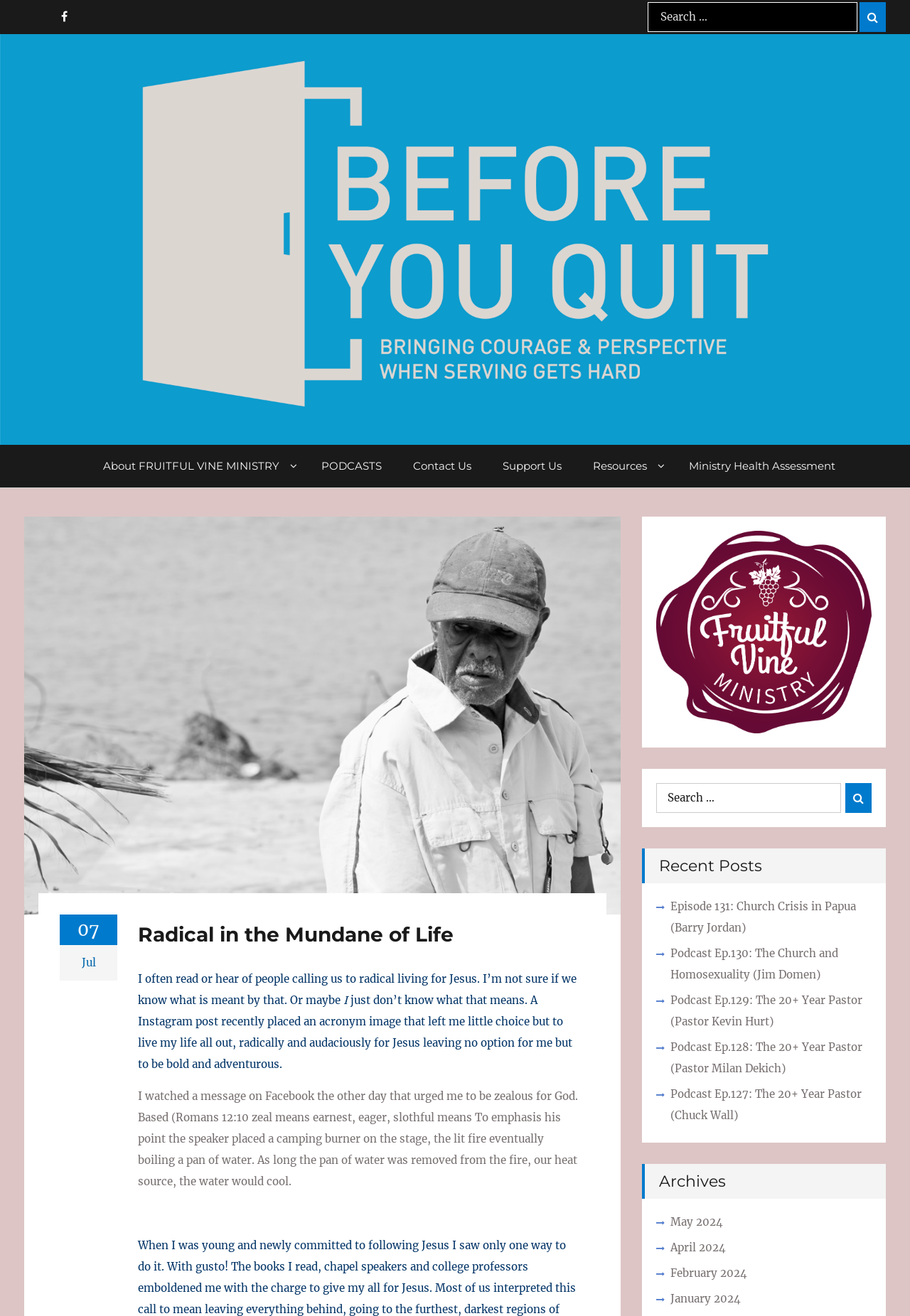Identify the coordinates of the bounding box for the element that must be clicked to accomplish the instruction: "Go to About FRUITFUL VINE MINISTRY".

[0.098, 0.338, 0.334, 0.37]